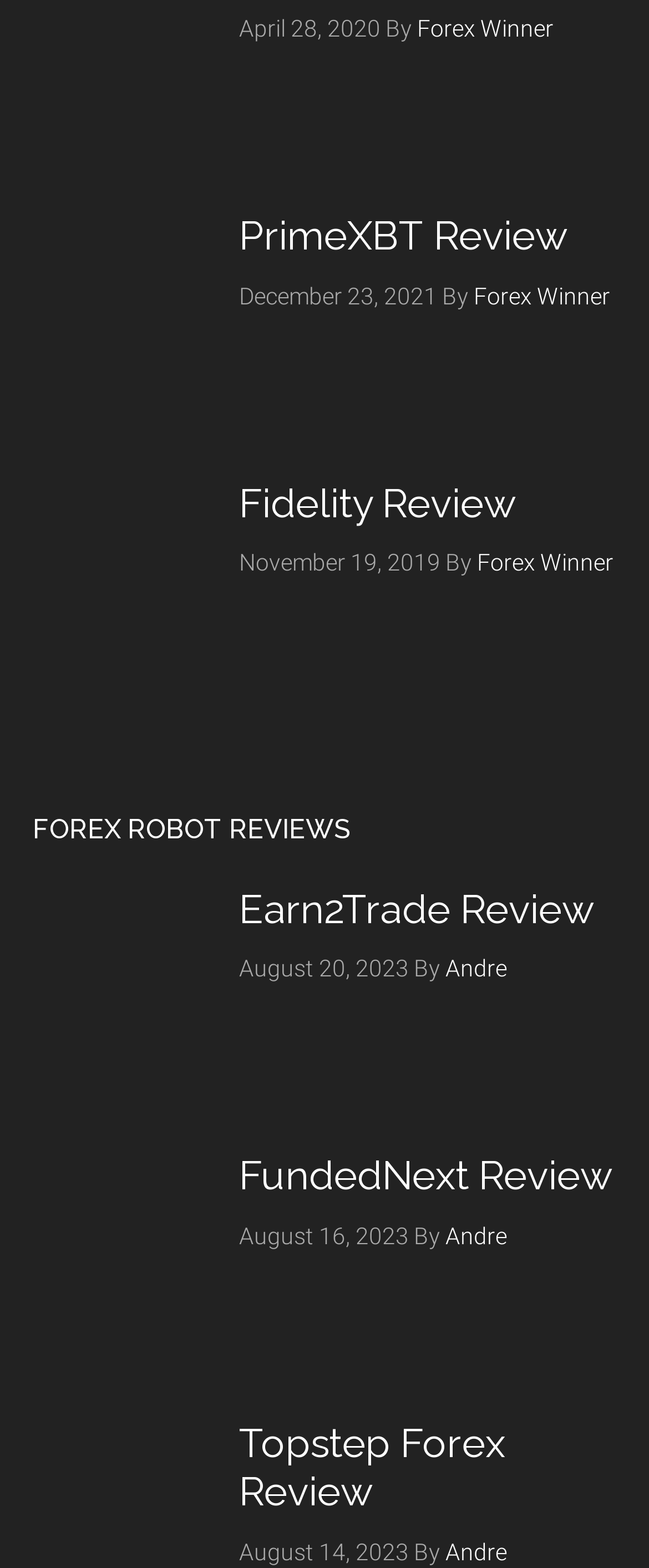Can you specify the bounding box coordinates for the region that should be clicked to fulfill this instruction: "Learn about Earn2Trade Review".

[0.05, 0.565, 0.95, 0.704]